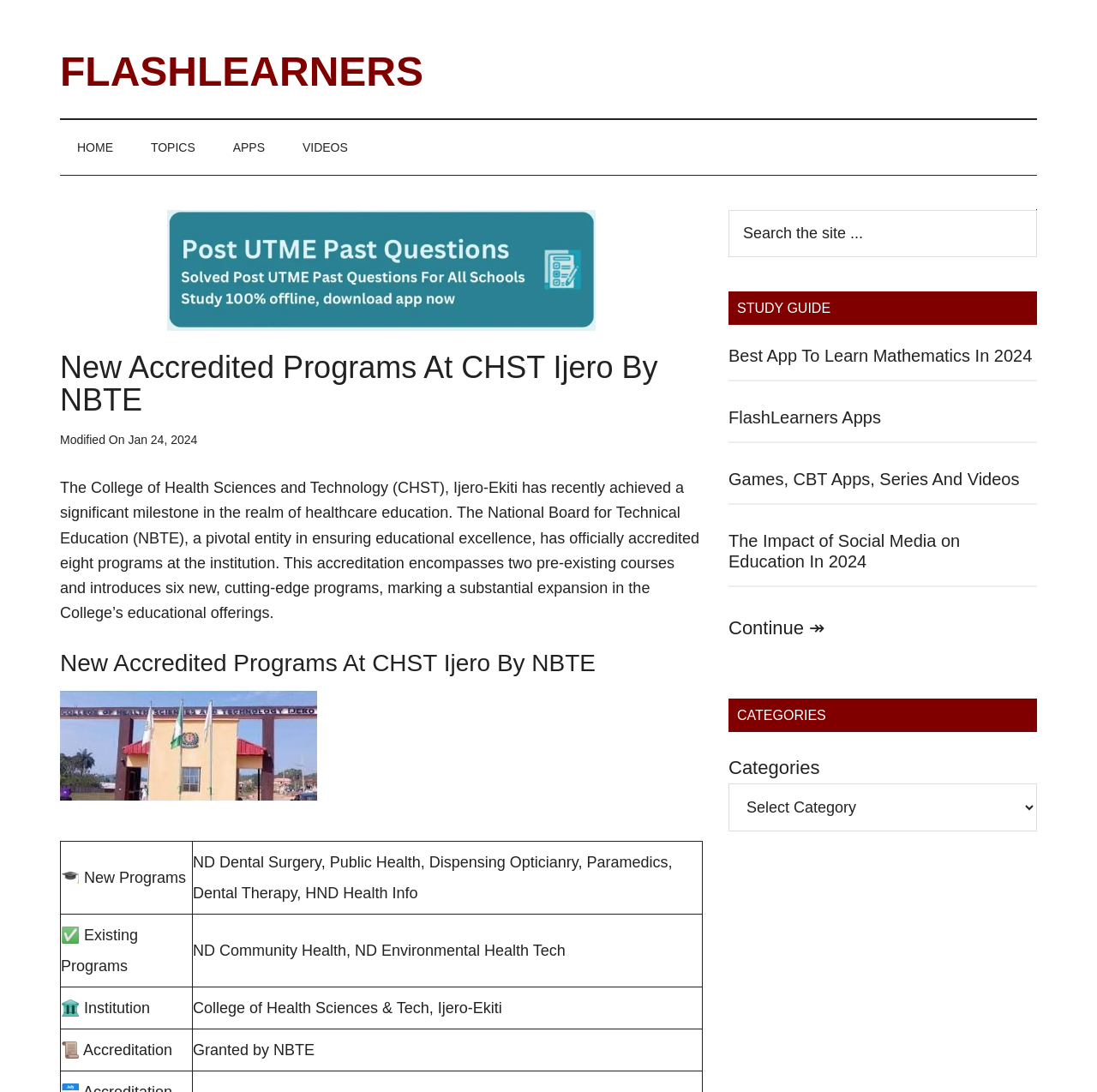Extract the bounding box coordinates of the UI element described by: "HOME". The coordinates should include four float numbers ranging from 0 to 1, e.g., [left, top, right, bottom].

[0.055, 0.11, 0.119, 0.16]